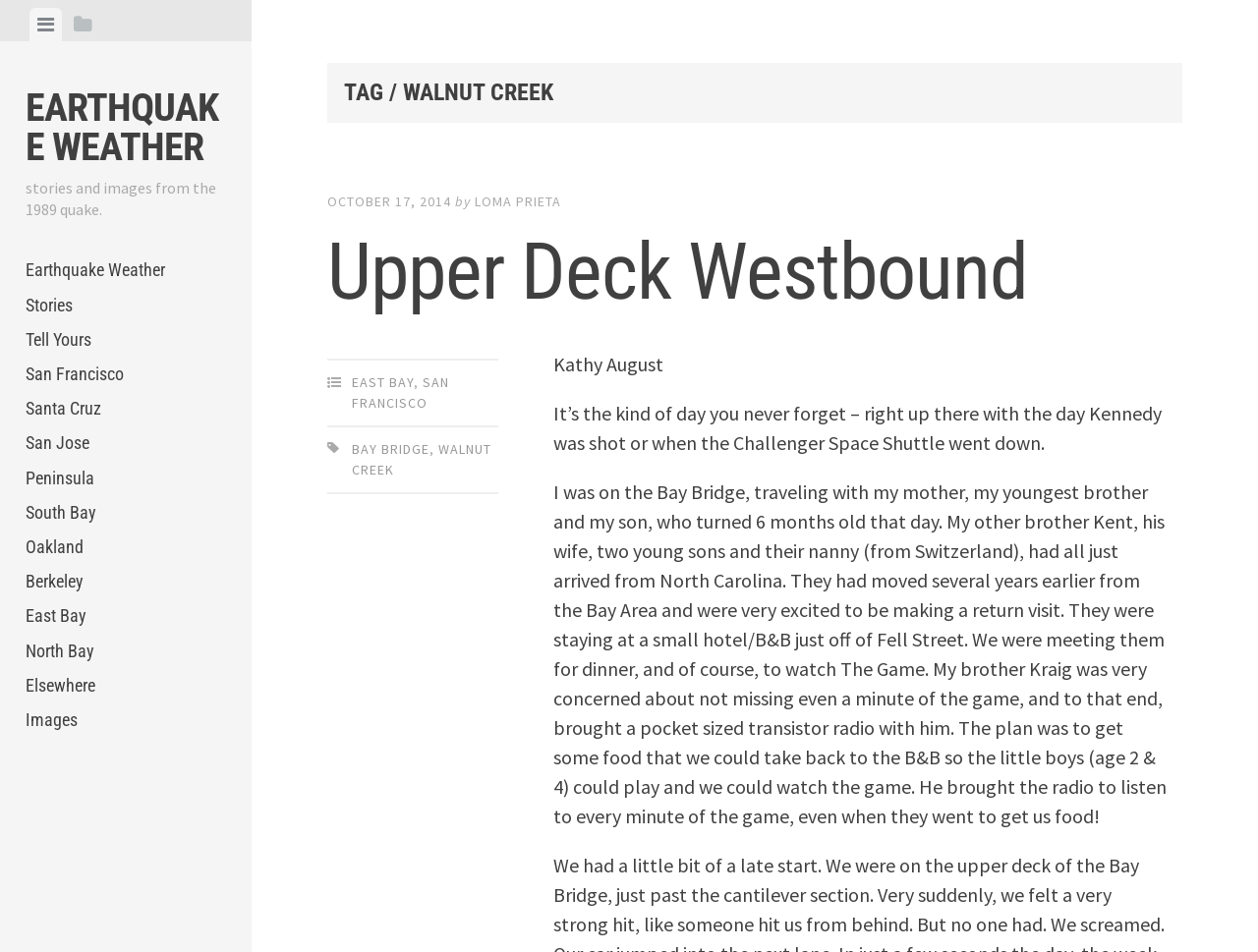Bounding box coordinates are specified in the format (top-left x, top-left y, bottom-right x, bottom-right y). All values are floating point numbers bounded between 0 and 1. Please provide the bounding box coordinate of the region this sentence describes: loma prieta

[0.377, 0.202, 0.446, 0.221]